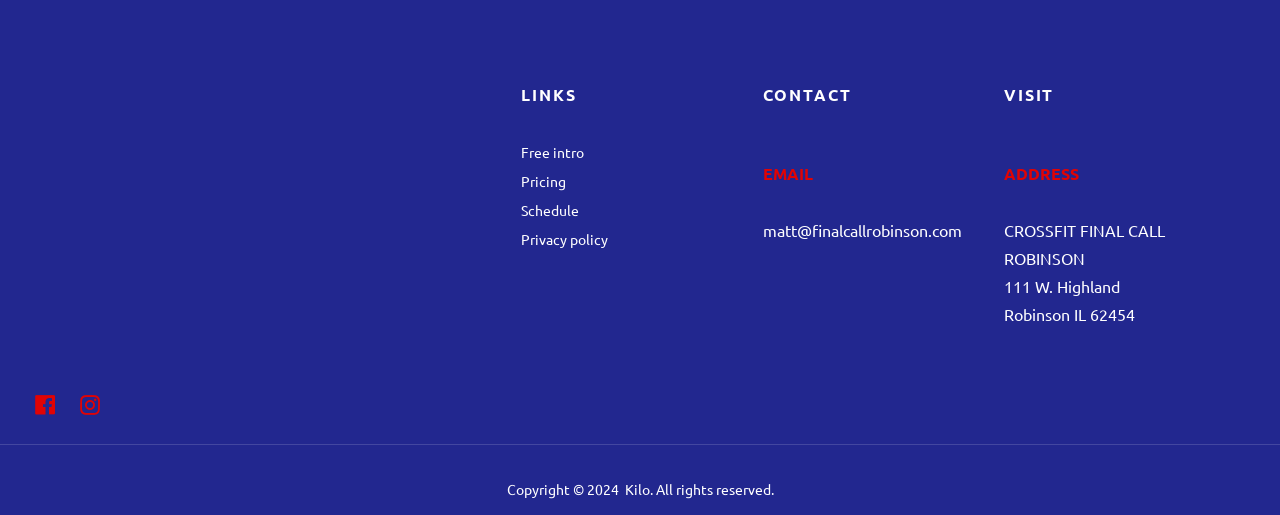What is the copyright year mentioned in the footer?
Please answer the question with a single word or phrase, referencing the image.

2024